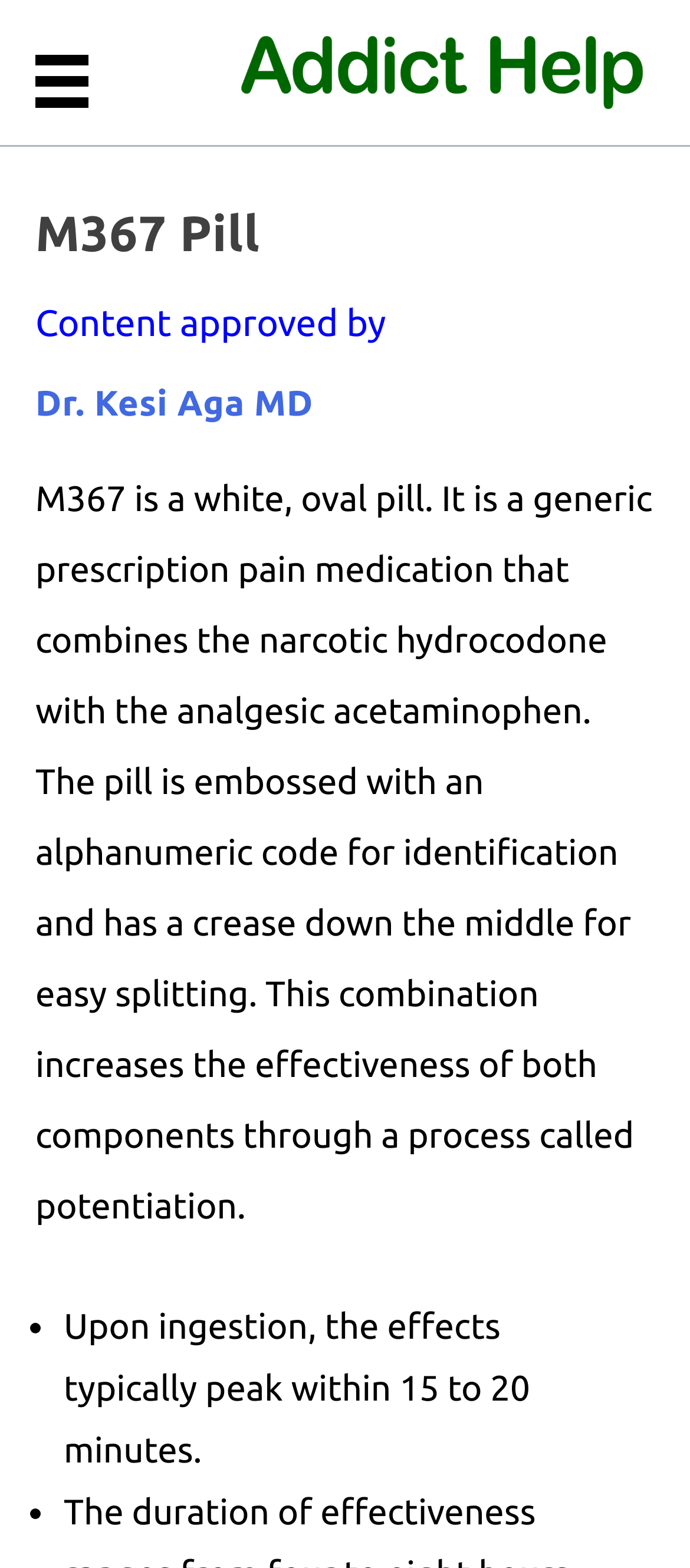Determine the bounding box coordinates for the HTML element described here: "Dr. Kesi Aga MD".

[0.051, 0.243, 0.454, 0.269]